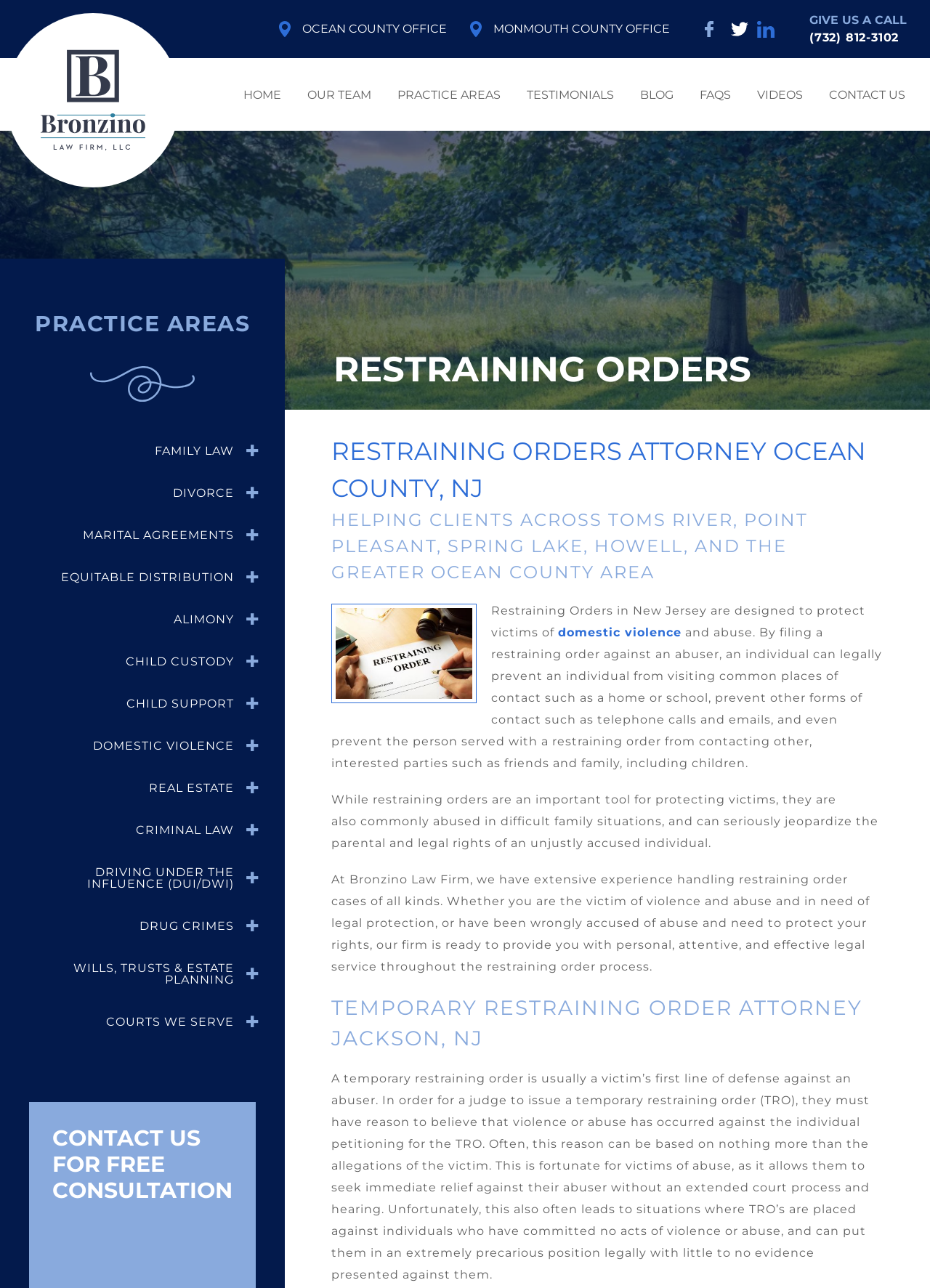Locate and extract the headline of this webpage.

RESTRAINING ORDERS ATTORNEY OCEAN COUNTY, NJ